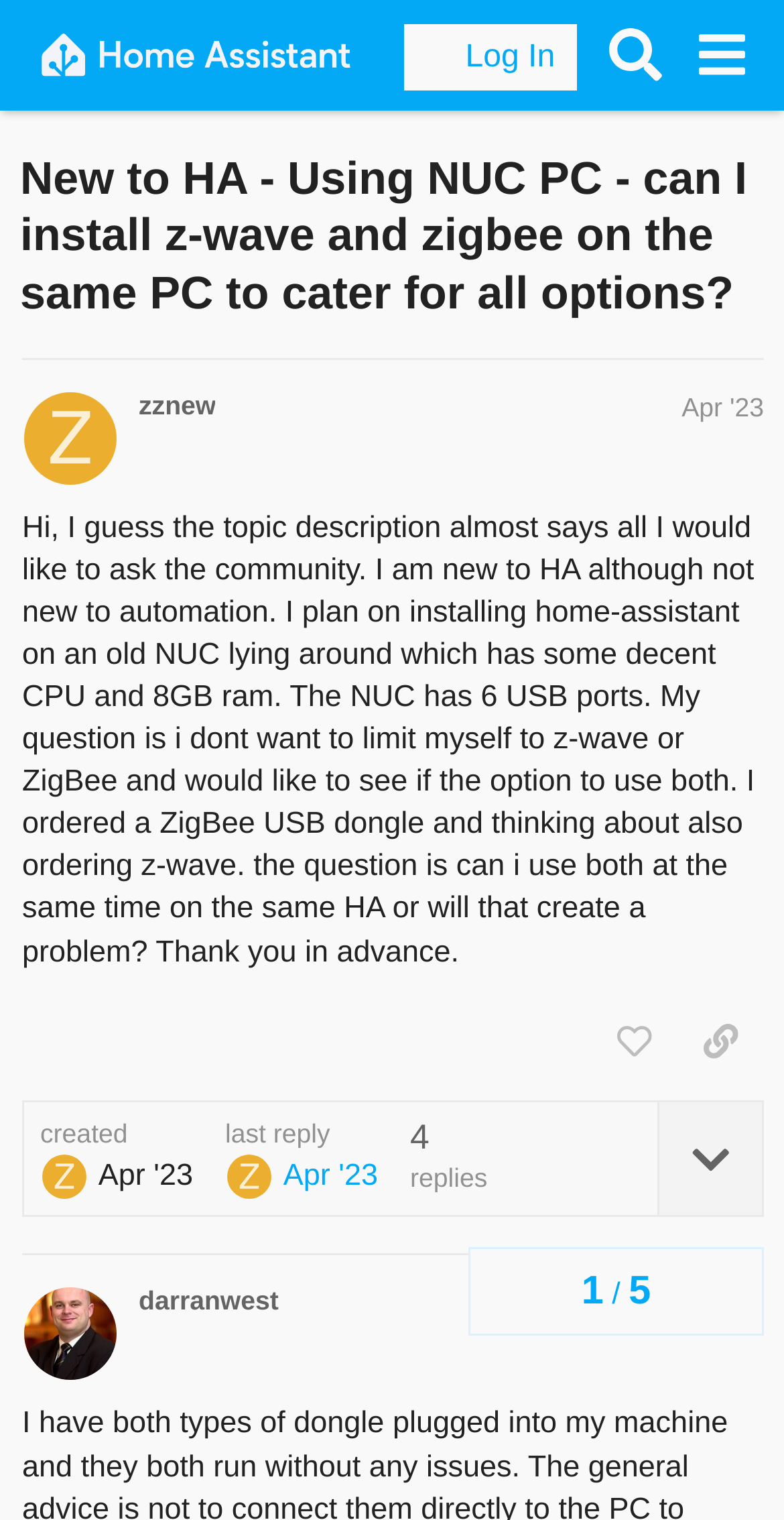Find the bounding box coordinates for the element described here: "parent_node: Apr '23".

[0.051, 0.763, 0.125, 0.785]